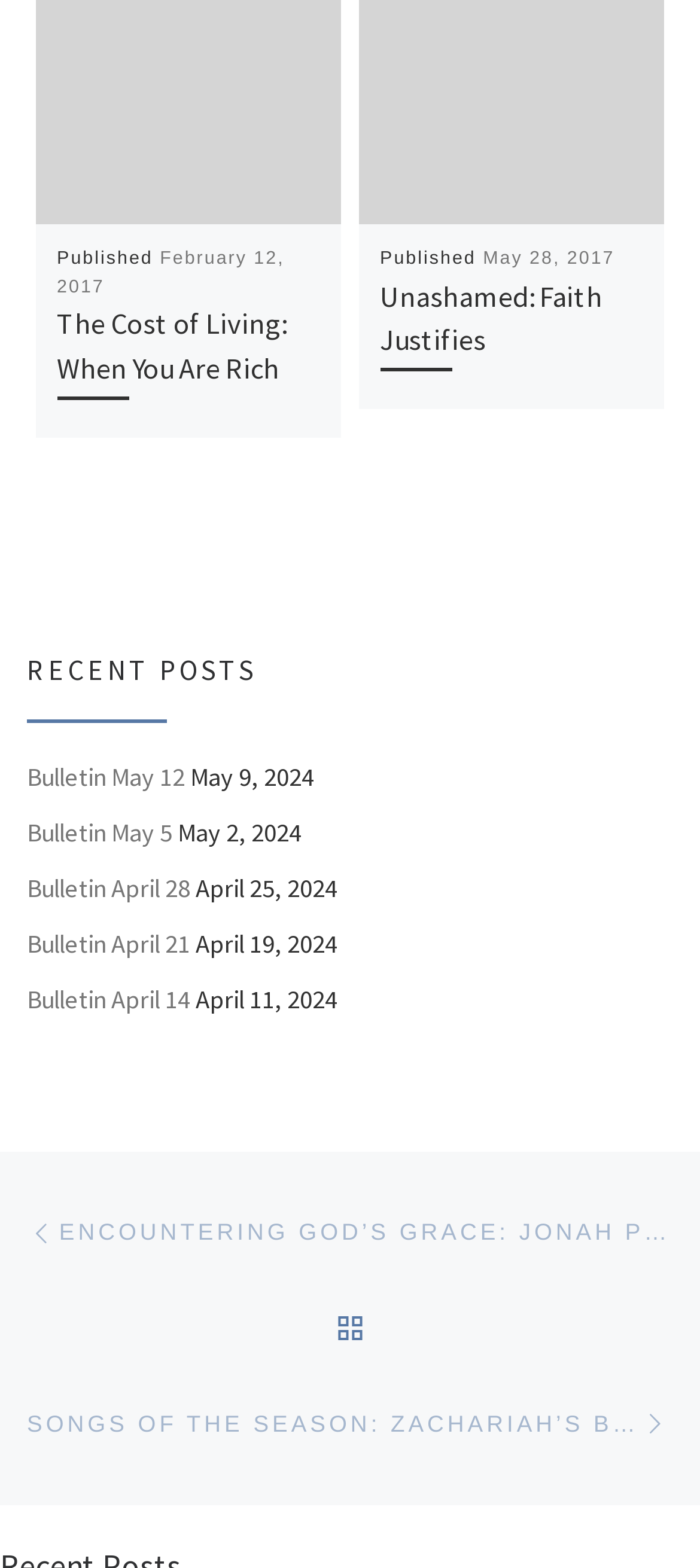Determine the bounding box coordinates of the section I need to click to execute the following instruction: "Read post published on May 28, 2017". Provide the coordinates as four float numbers between 0 and 1, i.e., [left, top, right, bottom].

[0.69, 0.159, 0.878, 0.171]